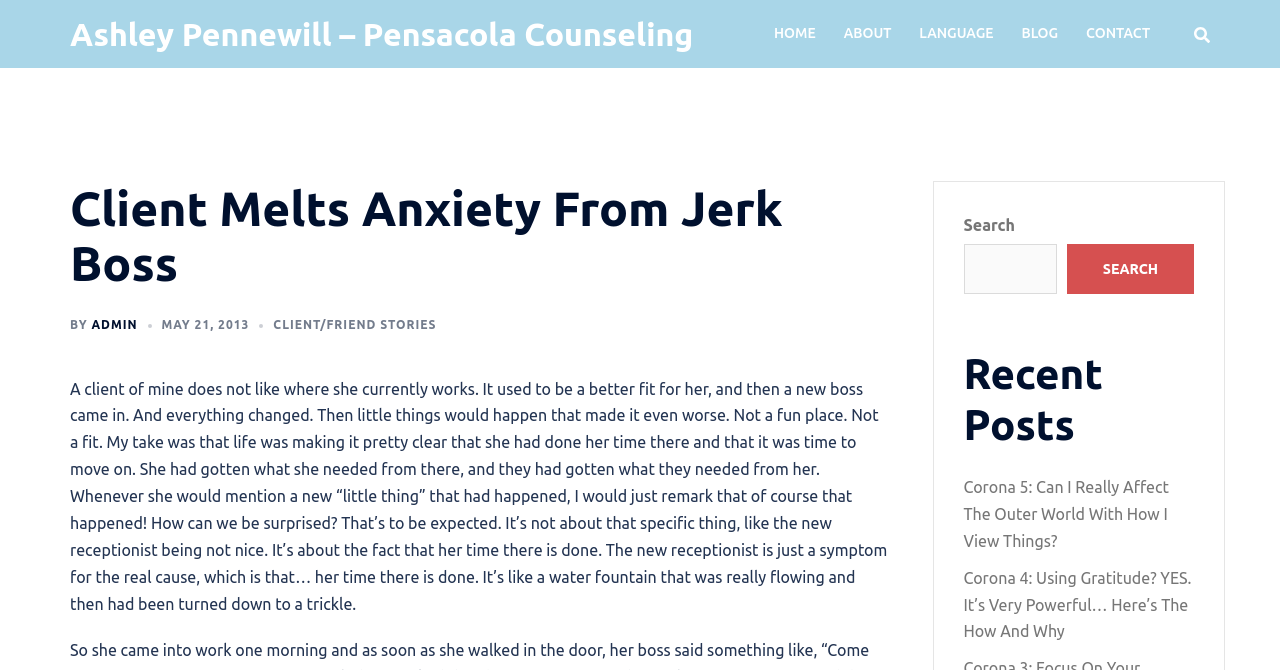What is the author of the article?
Respond with a short answer, either a single word or a phrase, based on the image.

ADMIN